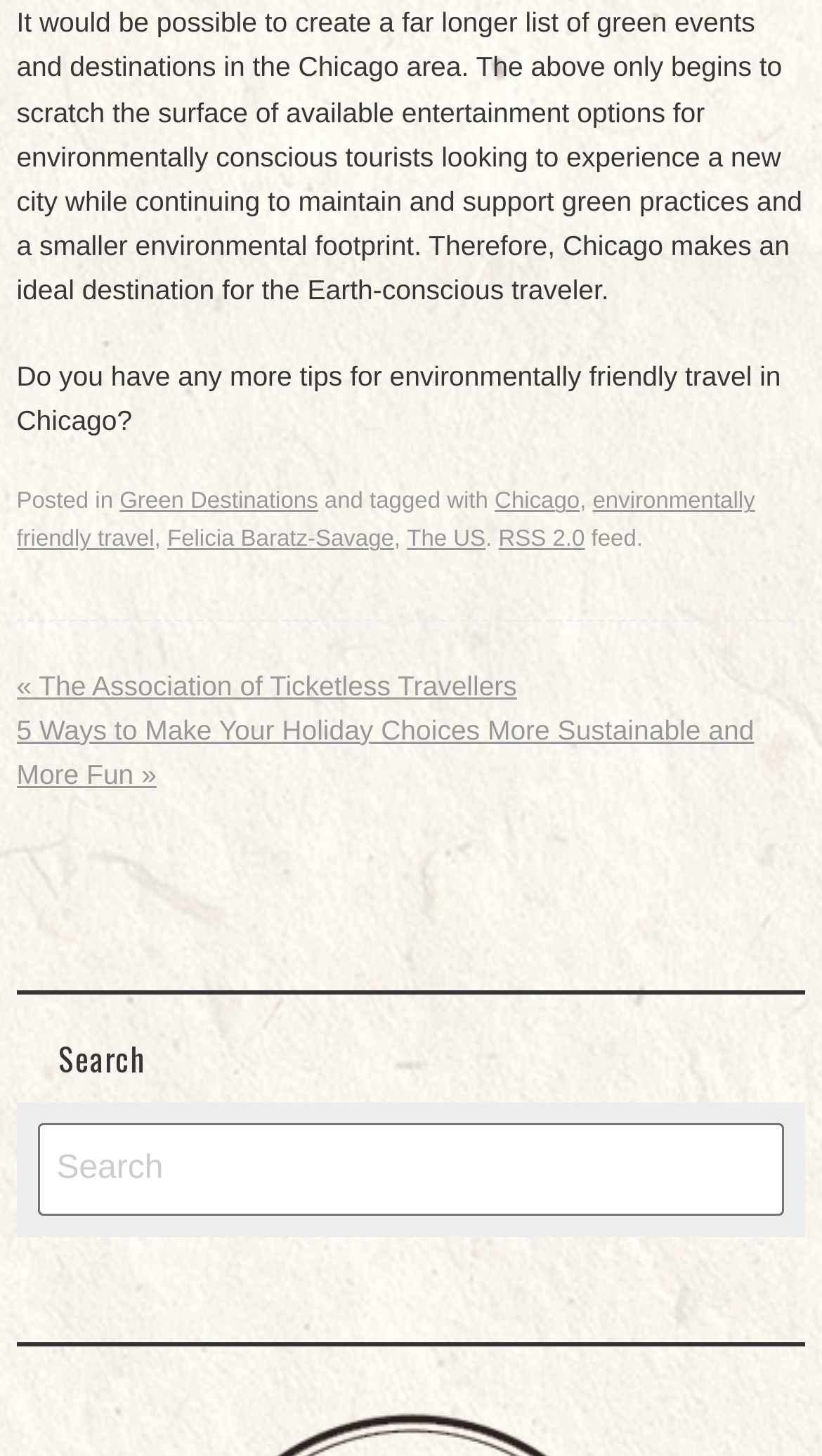Find the bounding box coordinates of the area to click in order to follow the instruction: "visit Felicia Baratz-Savage's page".

[0.203, 0.362, 0.479, 0.38]